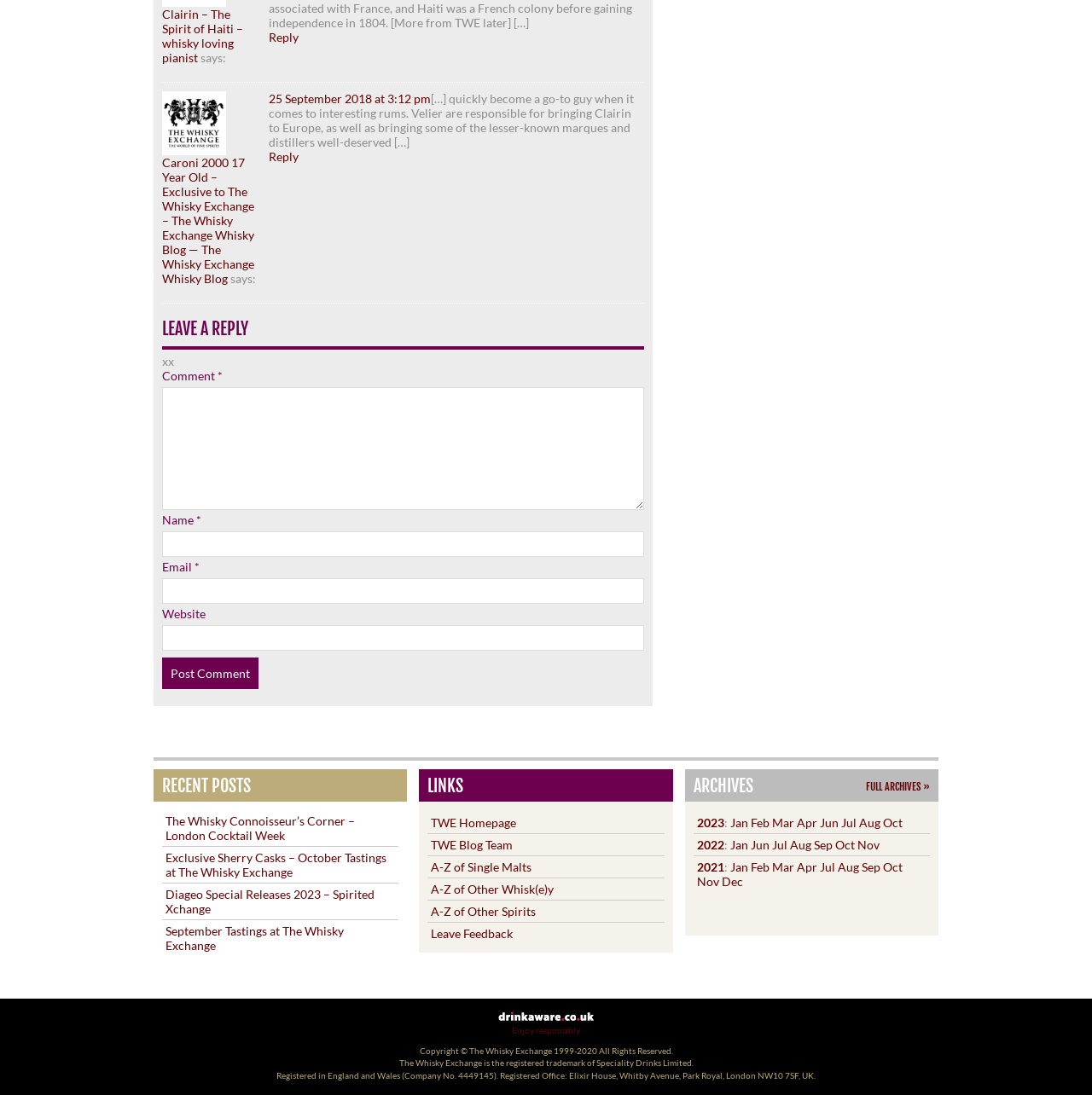Please determine the bounding box coordinates for the element that should be clicked to follow these instructions: "Leave a reply".

[0.148, 0.285, 0.59, 0.319]